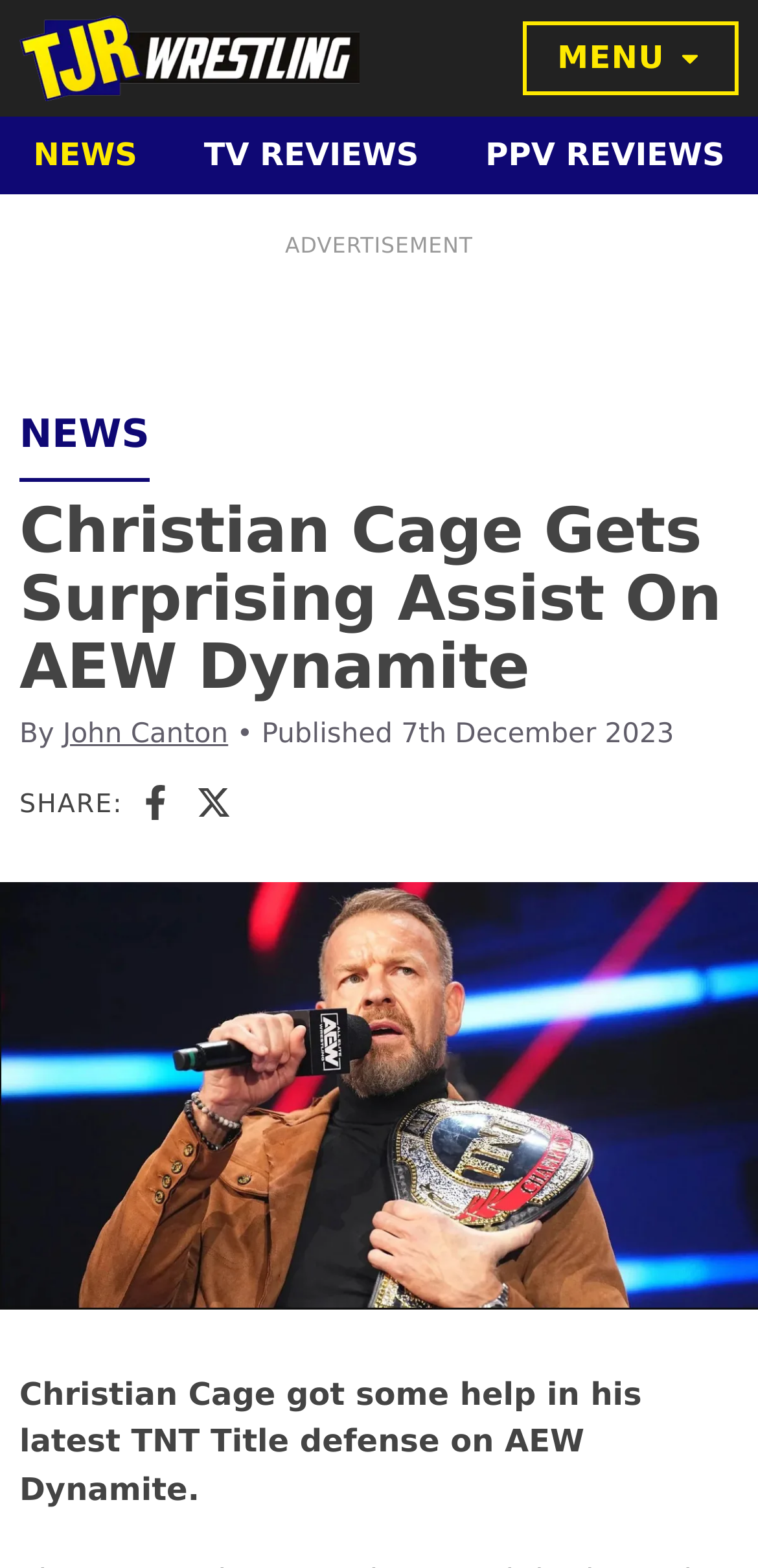Locate the UI element described by PPV Reviews in the provided webpage screenshot. Return the bounding box coordinates in the format (top-left x, top-left y, bottom-right x, bottom-right y), ensuring all values are between 0 and 1.

[0.596, 0.075, 1.0, 0.124]